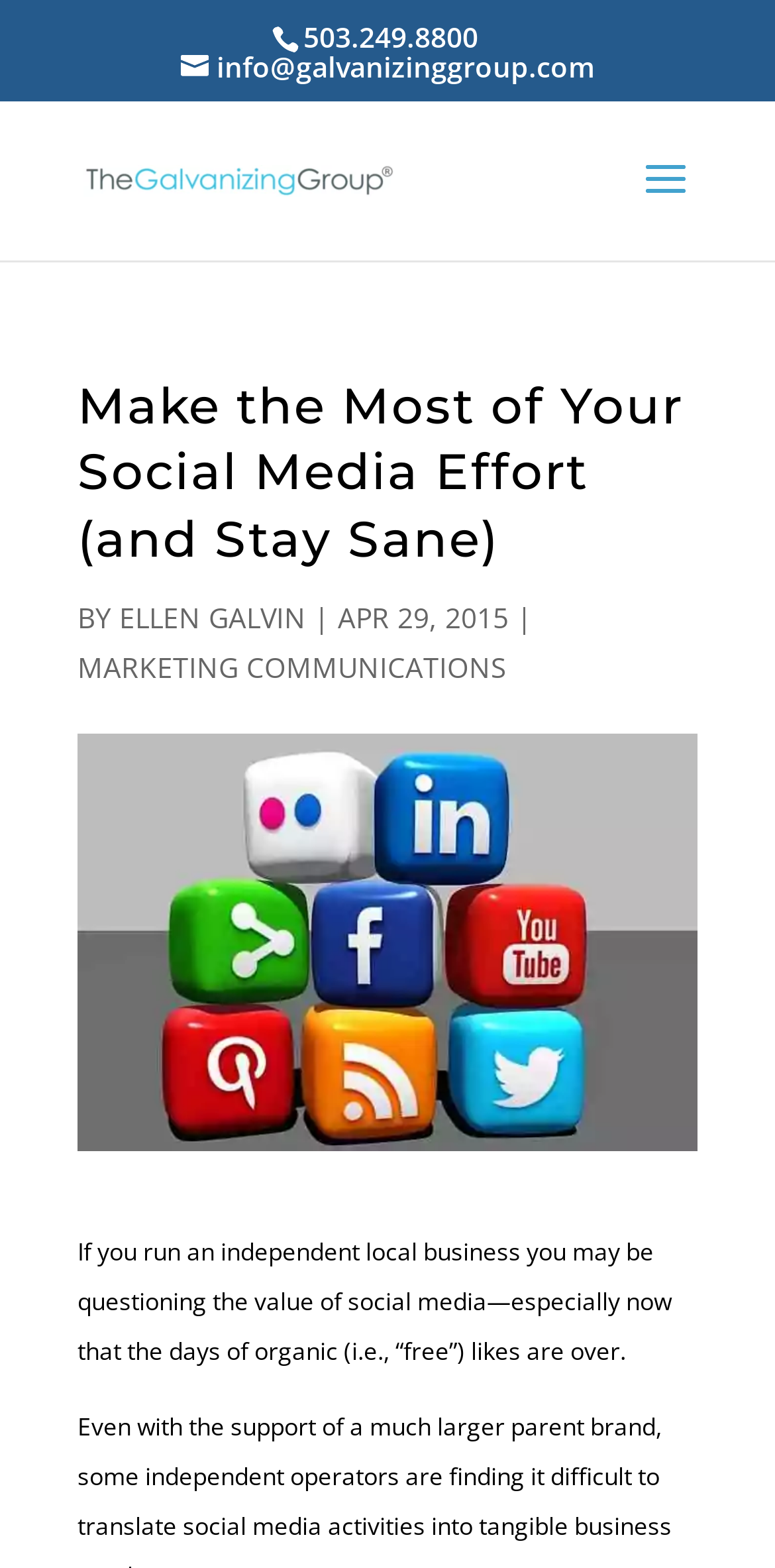Please extract the title of the webpage.

Make the Most of Your Social Media Effort (and Stay Sane)